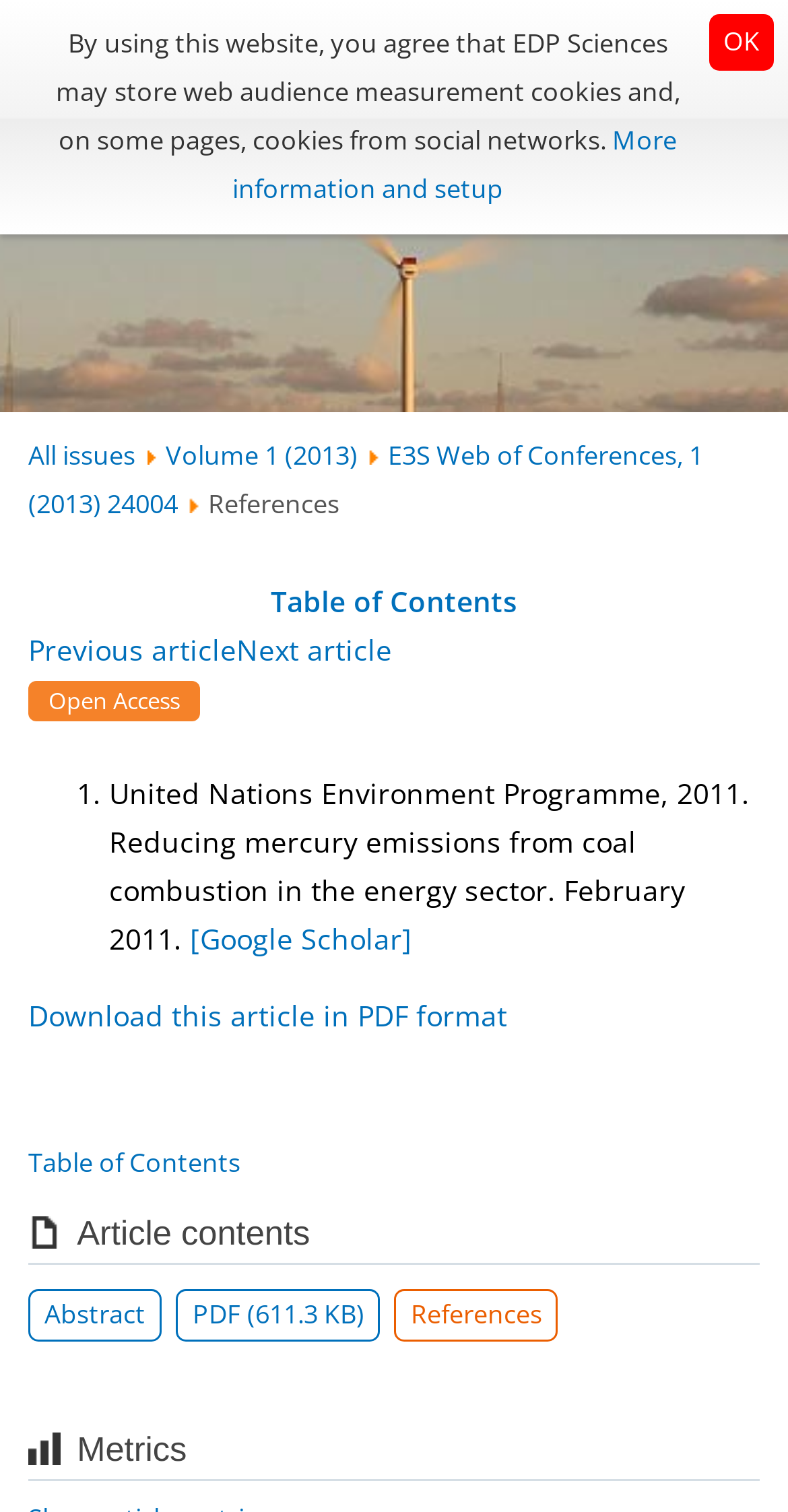Refer to the image and provide a thorough answer to this question:
What is the logo on the top left?

The logo on the top left of the webpage is EDP Sciences, which can be inferred from the image element with the description 'EDP Sciences logo' and its bounding box coordinates [0.036, 0.005, 0.293, 0.049].